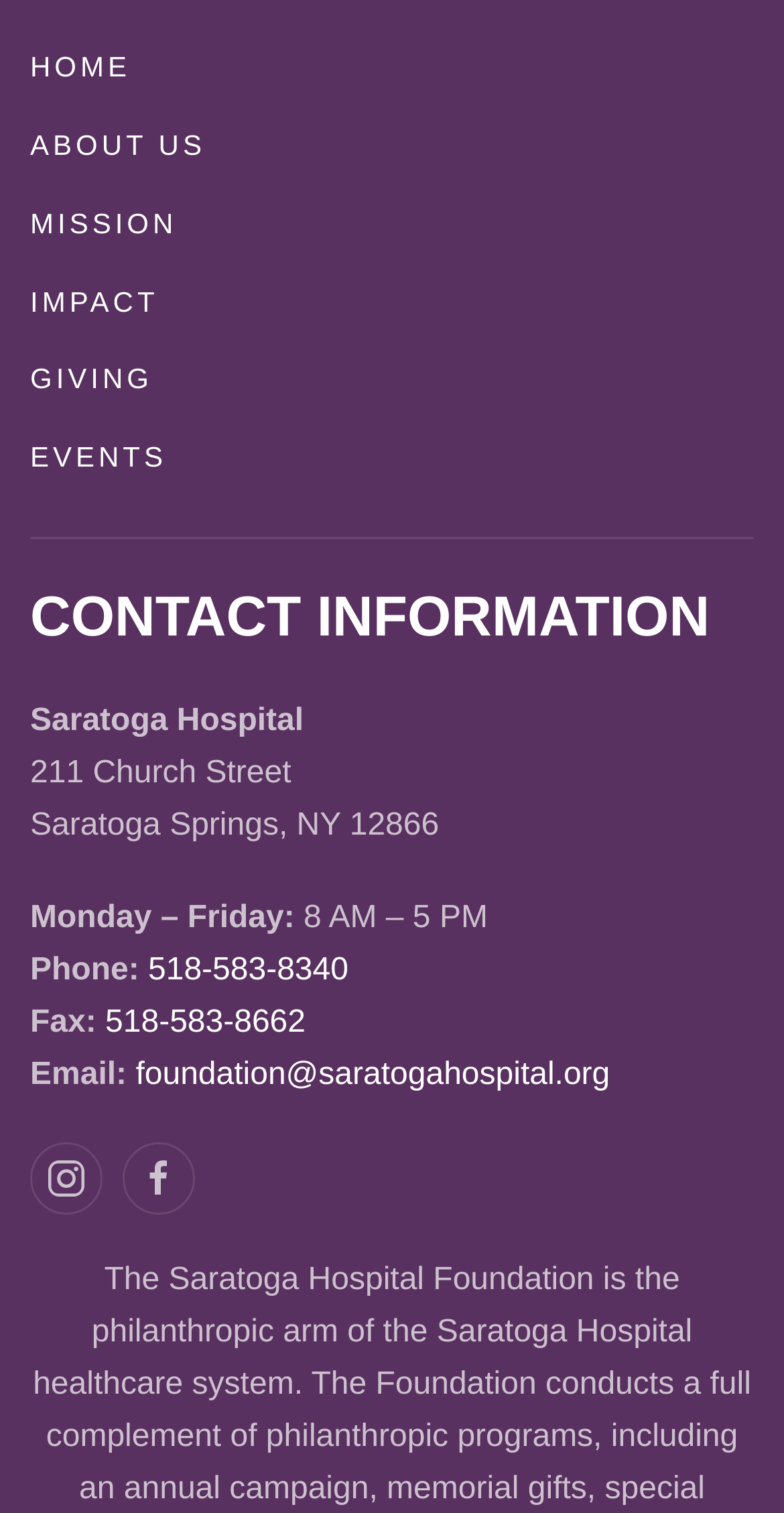Indicate the bounding box coordinates of the clickable region to achieve the following instruction: "call the hospital."

[0.189, 0.63, 0.444, 0.653]